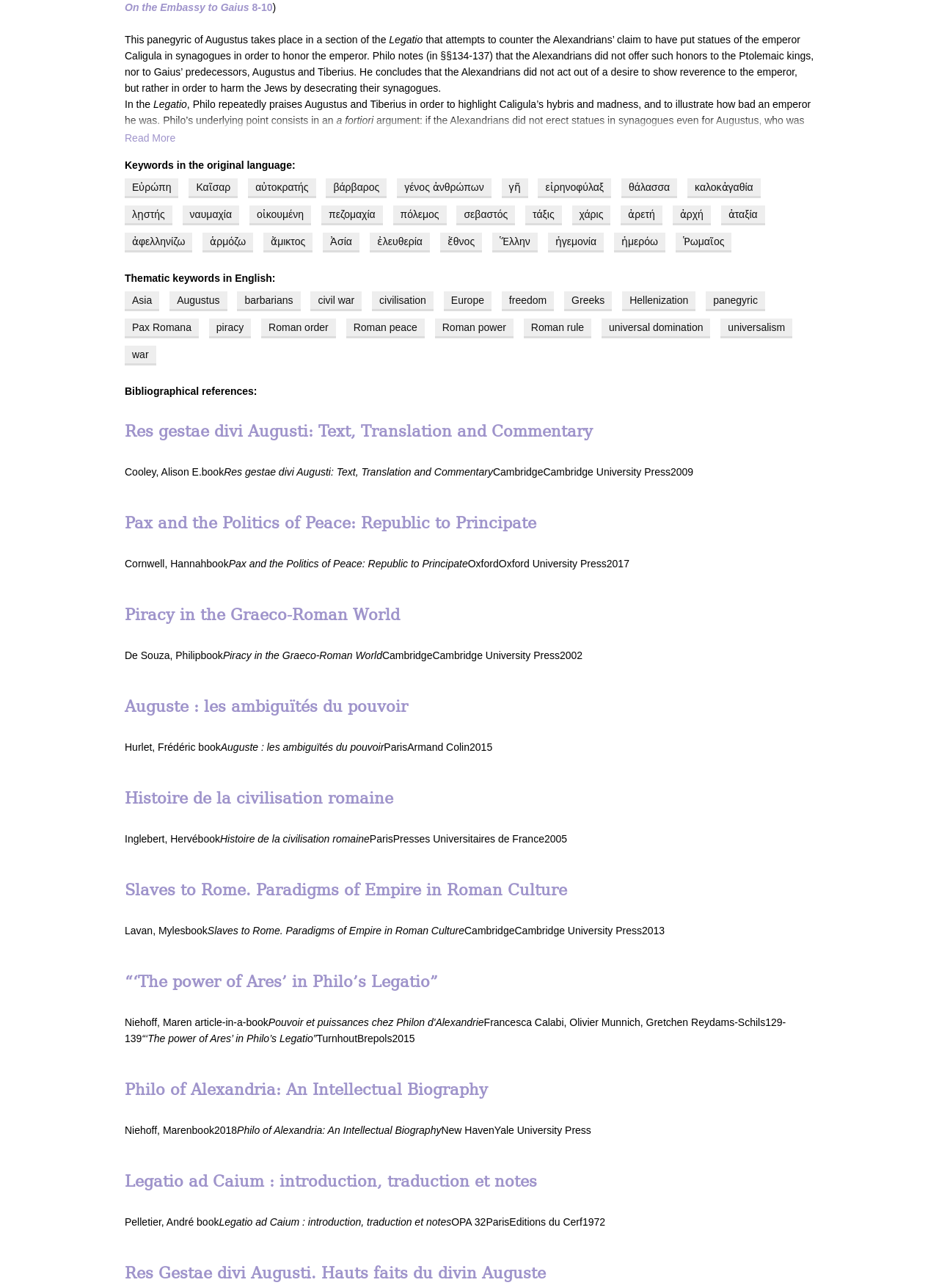Identify the bounding box coordinates for the UI element described as: "CIL XIII, 1664". The coordinates should be provided as four floats between 0 and 1: [left, top, right, bottom].

[0.575, 0.528, 0.643, 0.537]